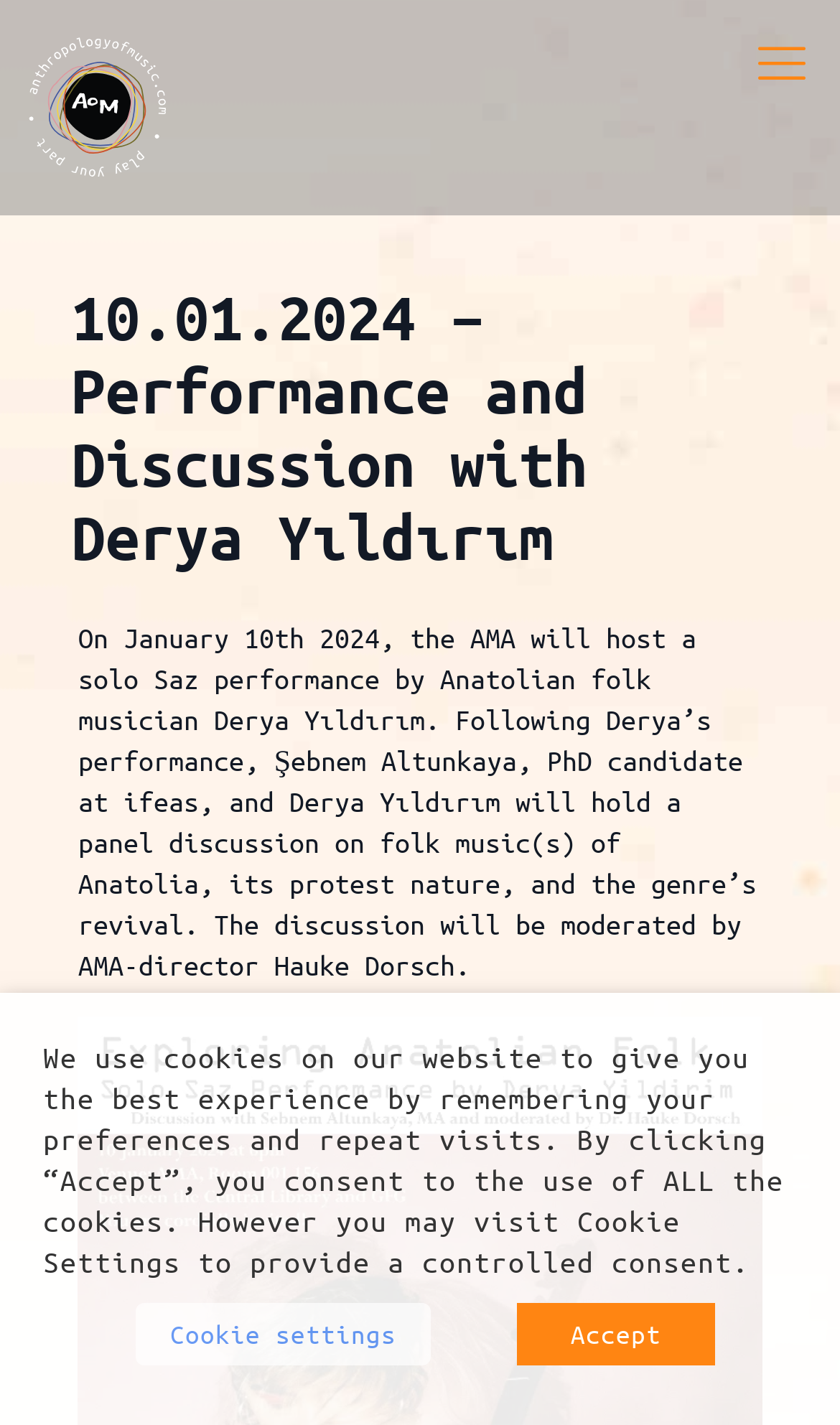Provide a single word or phrase to answer the given question: 
What is the topic of the panel discussion?

Folk music(s) of Anatolia